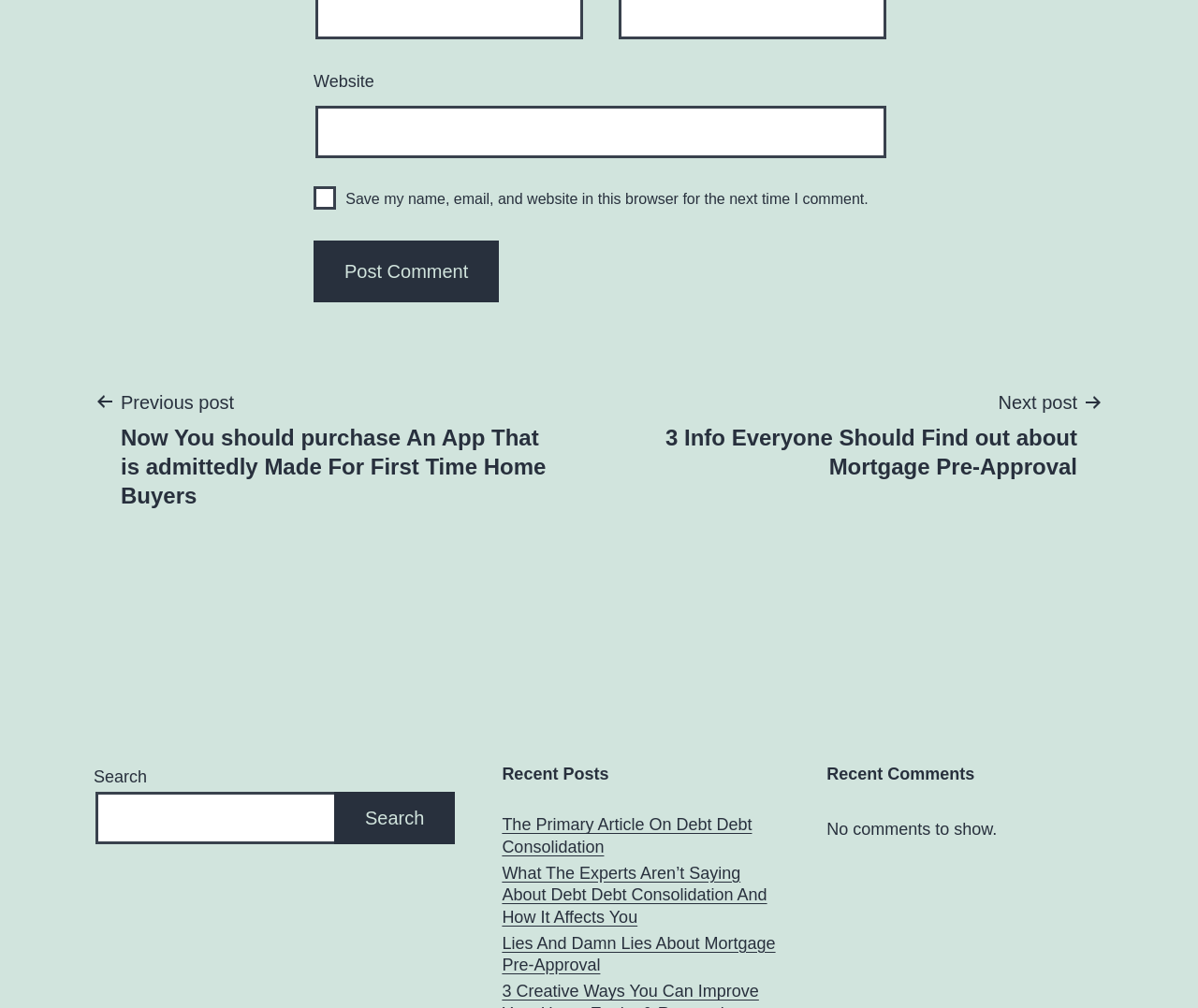What is the status of comments on the webpage?
Answer the question with as much detail as possible.

The webpage has a section labeled 'Recent Comments' which displays a message 'No comments to show.' This suggests that there are no comments on the webpage.